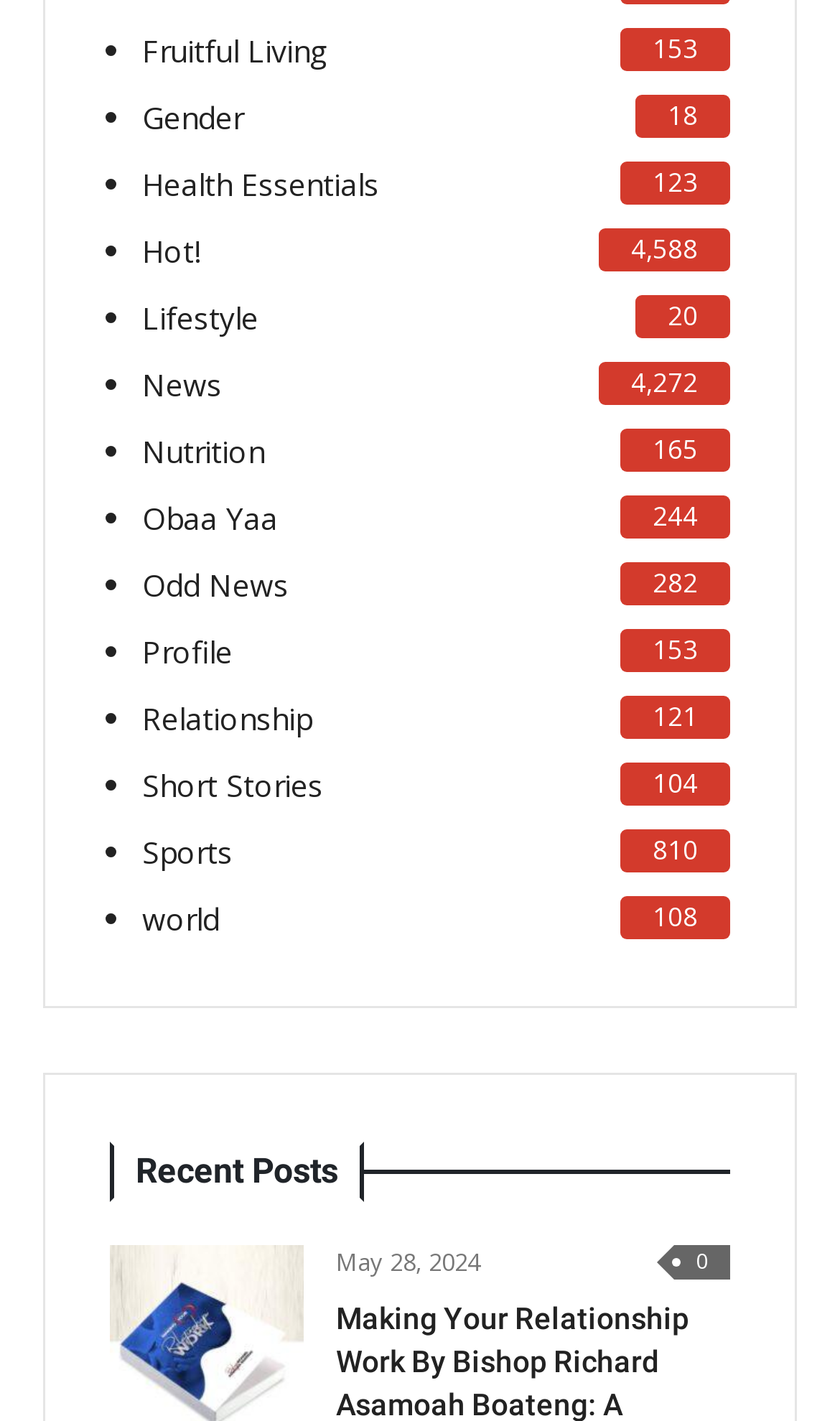Identify the bounding box coordinates for the element that needs to be clicked to fulfill this instruction: "Check out world". Provide the coordinates in the format of four float numbers between 0 and 1: [left, top, right, bottom].

[0.169, 0.714, 0.262, 0.743]